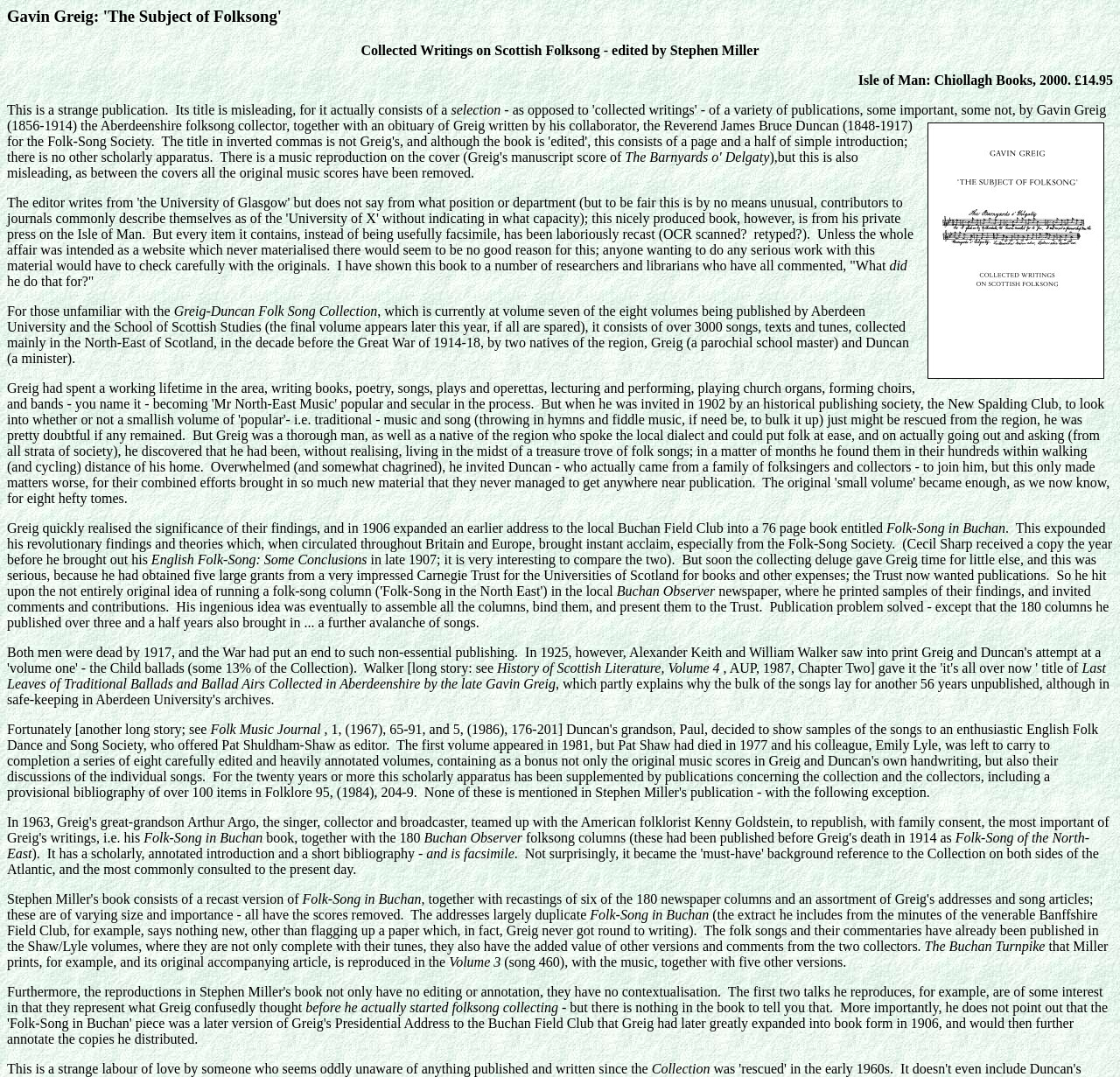What is the name of the publication mentioned in the text?
Using the image, provide a concise answer in one word or a short phrase.

Folk Music Journal